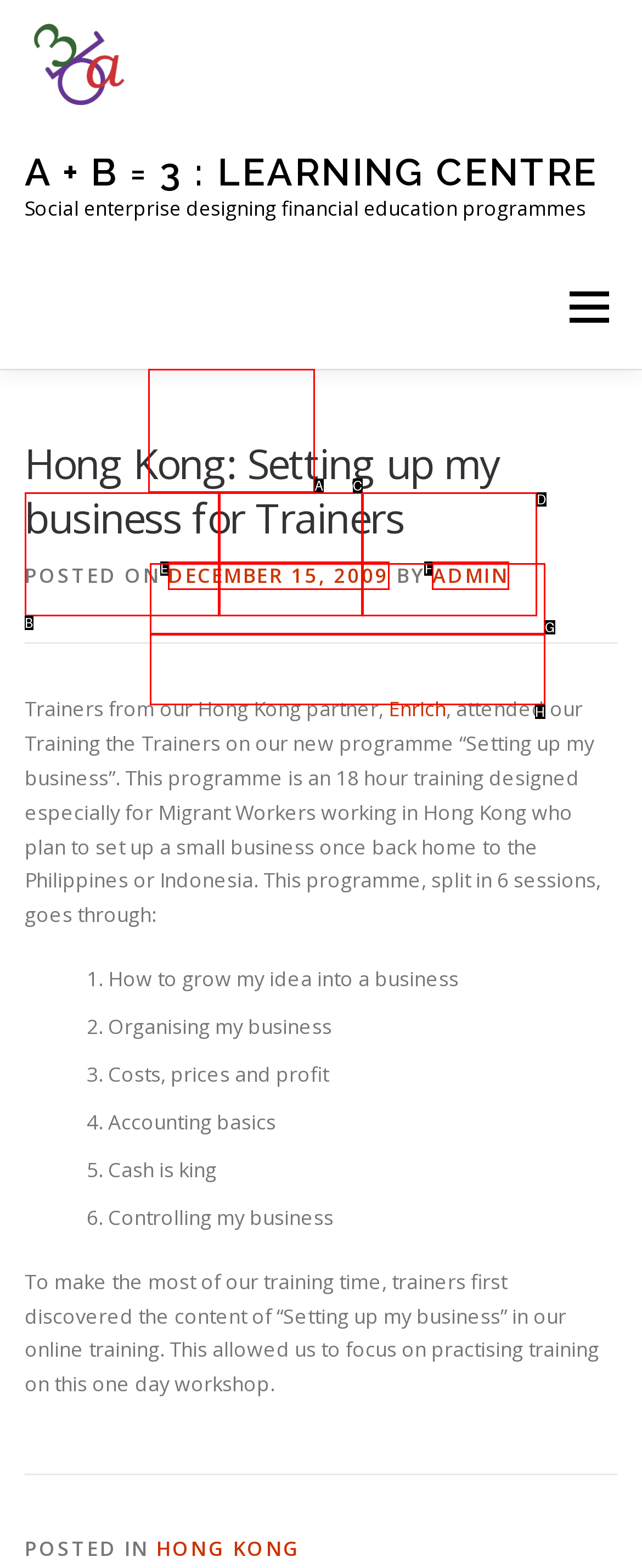From the given options, choose the HTML element that aligns with the description: a+b=3 network and certification. Respond with the letter of the selected element.

H